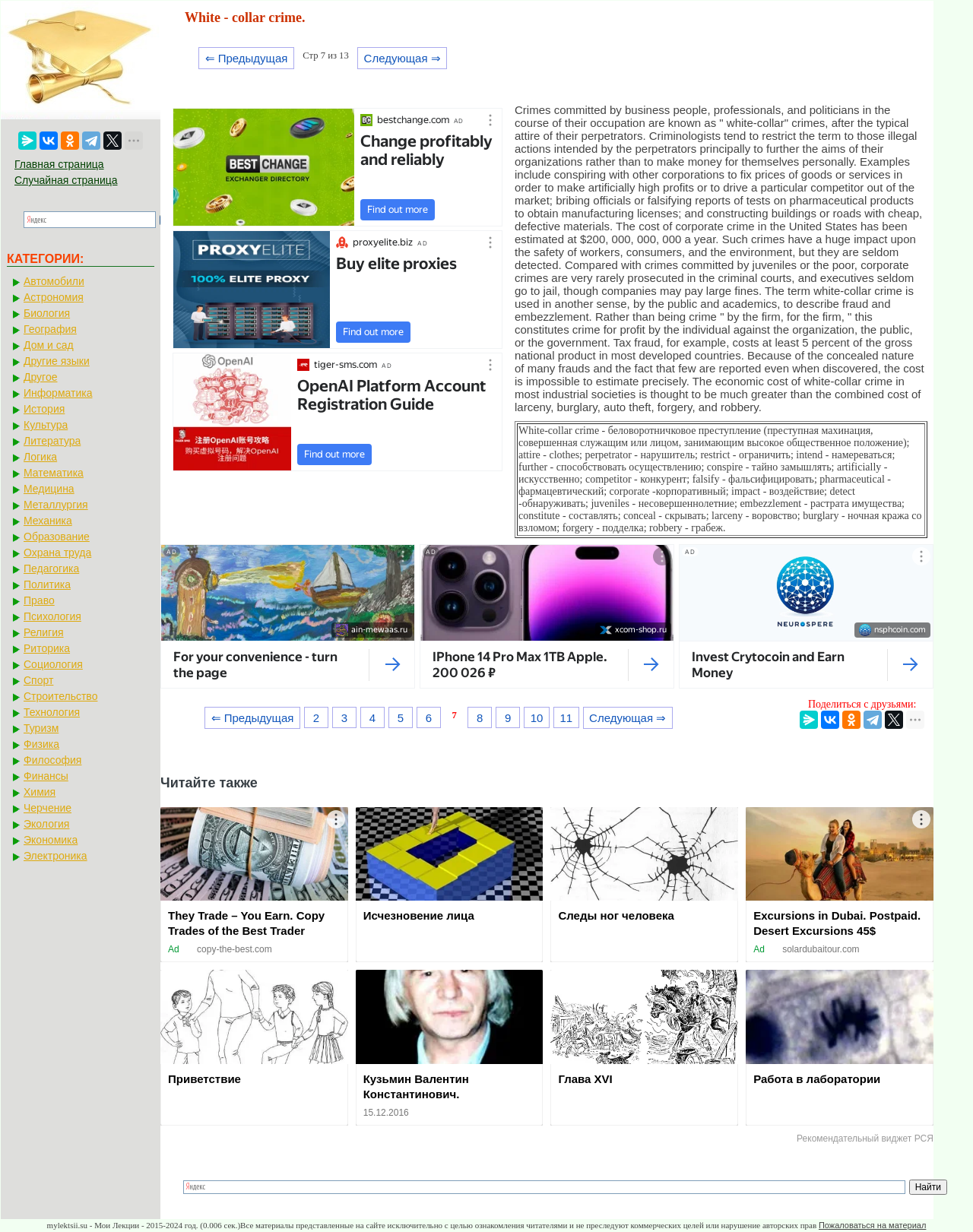Determine the bounding box coordinates for the region that must be clicked to execute the following instruction: "Check the categories".

[0.007, 0.205, 0.086, 0.215]